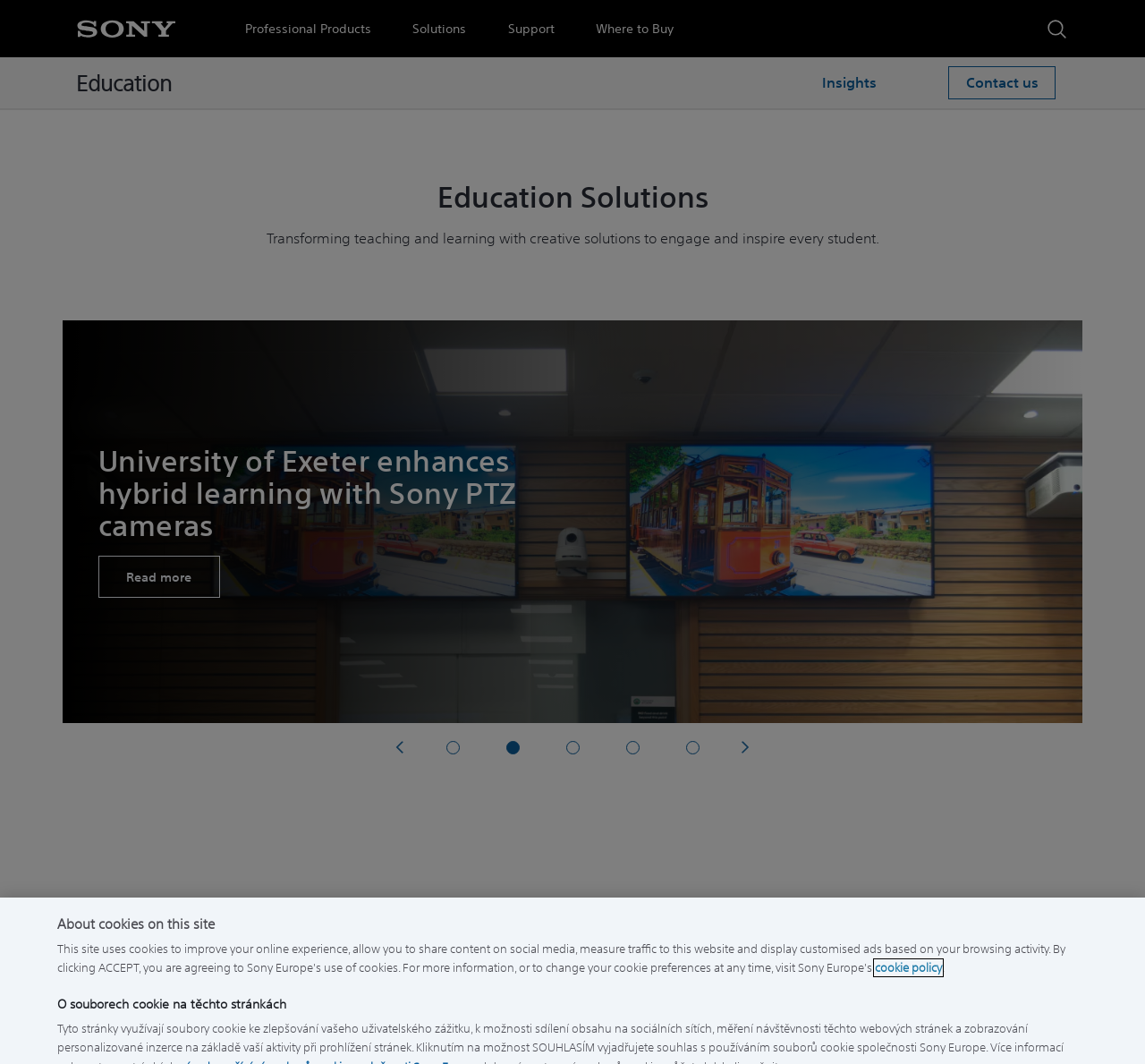How many navigation buttons are at the top of the webpage?
Using the details shown in the screenshot, provide a comprehensive answer to the question.

There are 5 navigation buttons at the top of the webpage, which are 'Professional Products', 'Solutions', 'Support', 'Where to Buy', and 'Open search'. These buttons are located at the top of the webpage with bounding box coordinates ranging from [0.214, 0.003, 0.324, 0.056] to [0.913, 0.016, 0.933, 0.037].